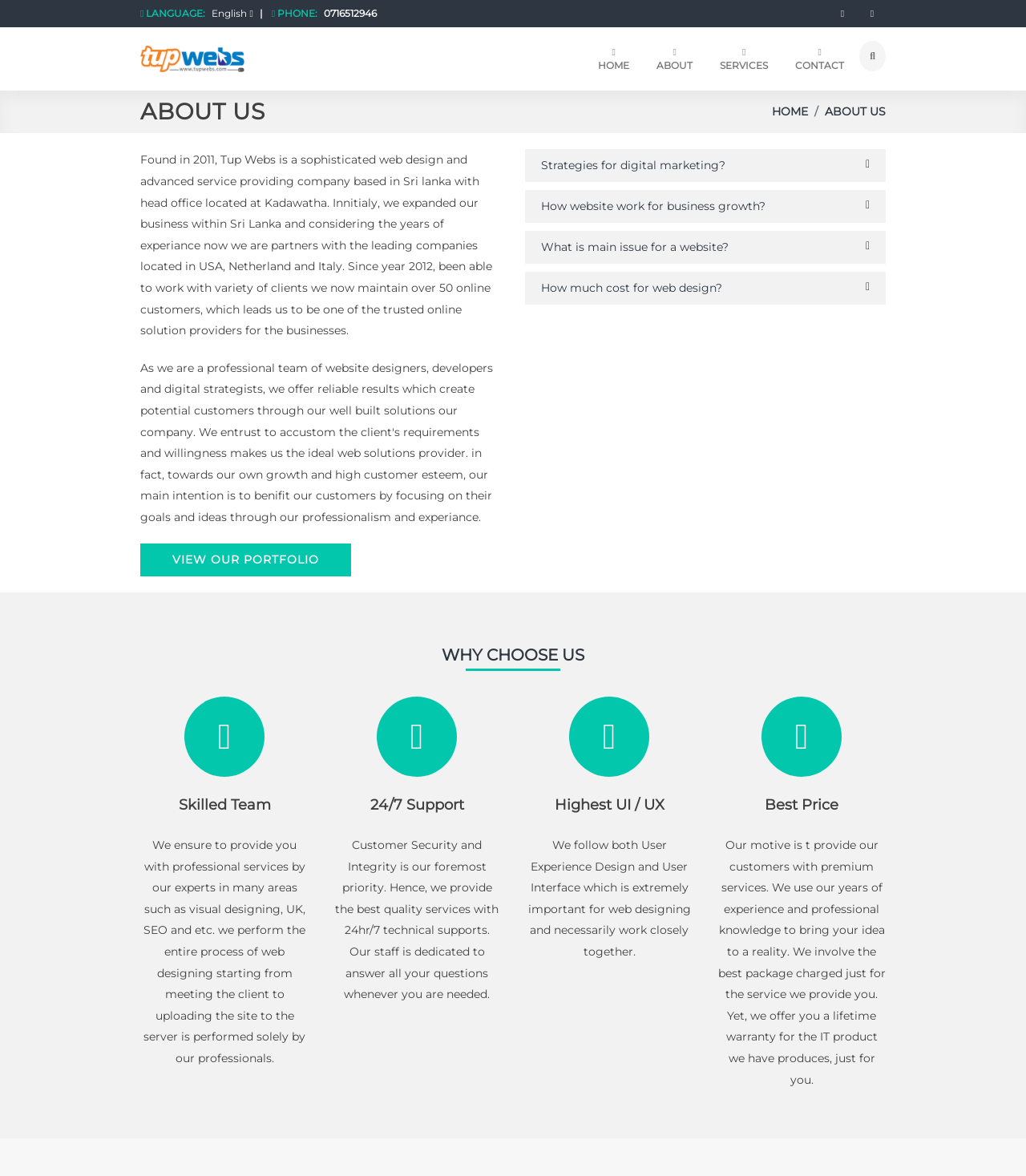Reply to the question below using a single word or brief phrase:
How many online customers do they maintain?

over 50